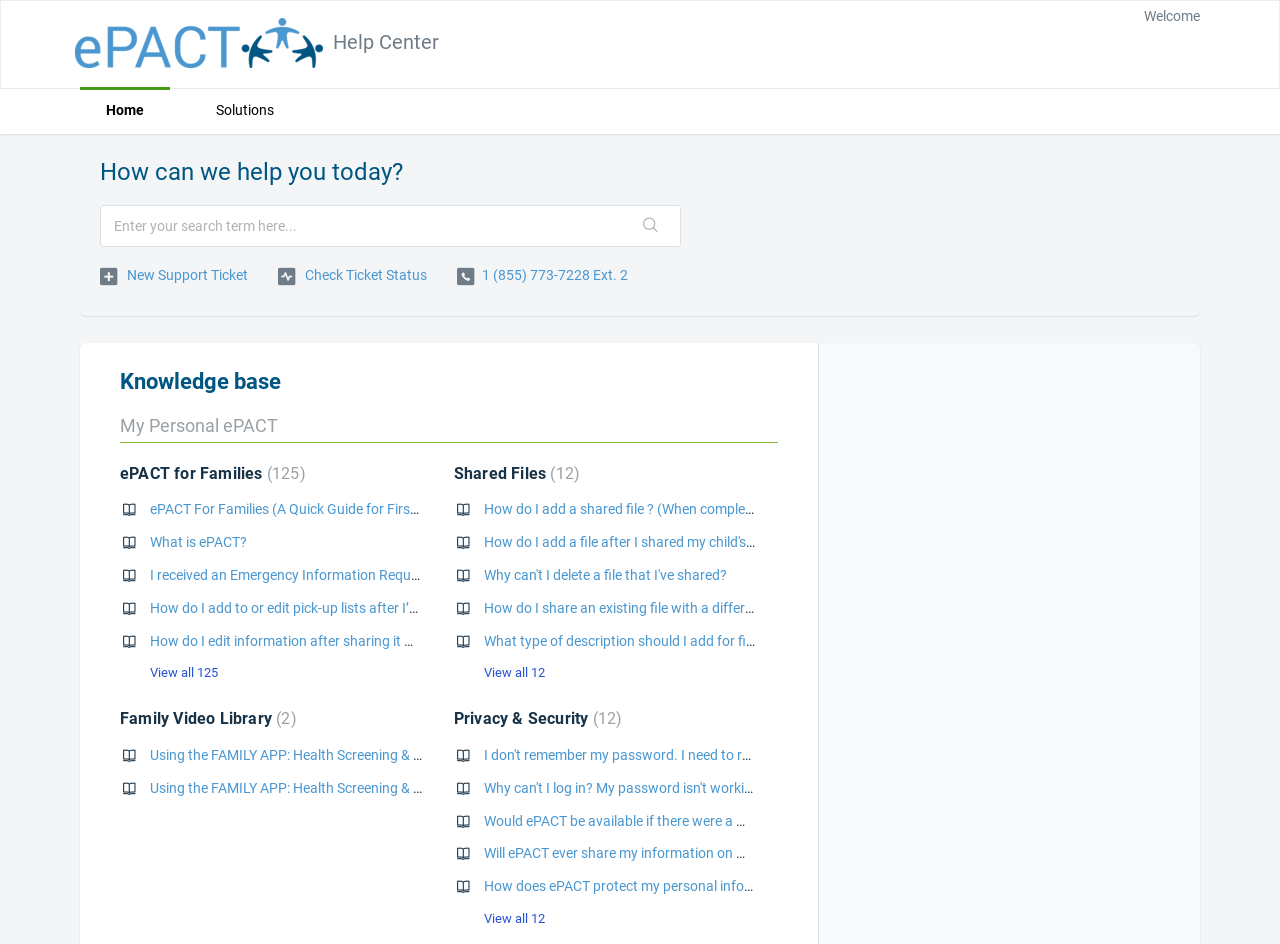Please mark the bounding box coordinates of the area that should be clicked to carry out the instruction: "View knowledge base".

[0.094, 0.391, 0.608, 0.418]